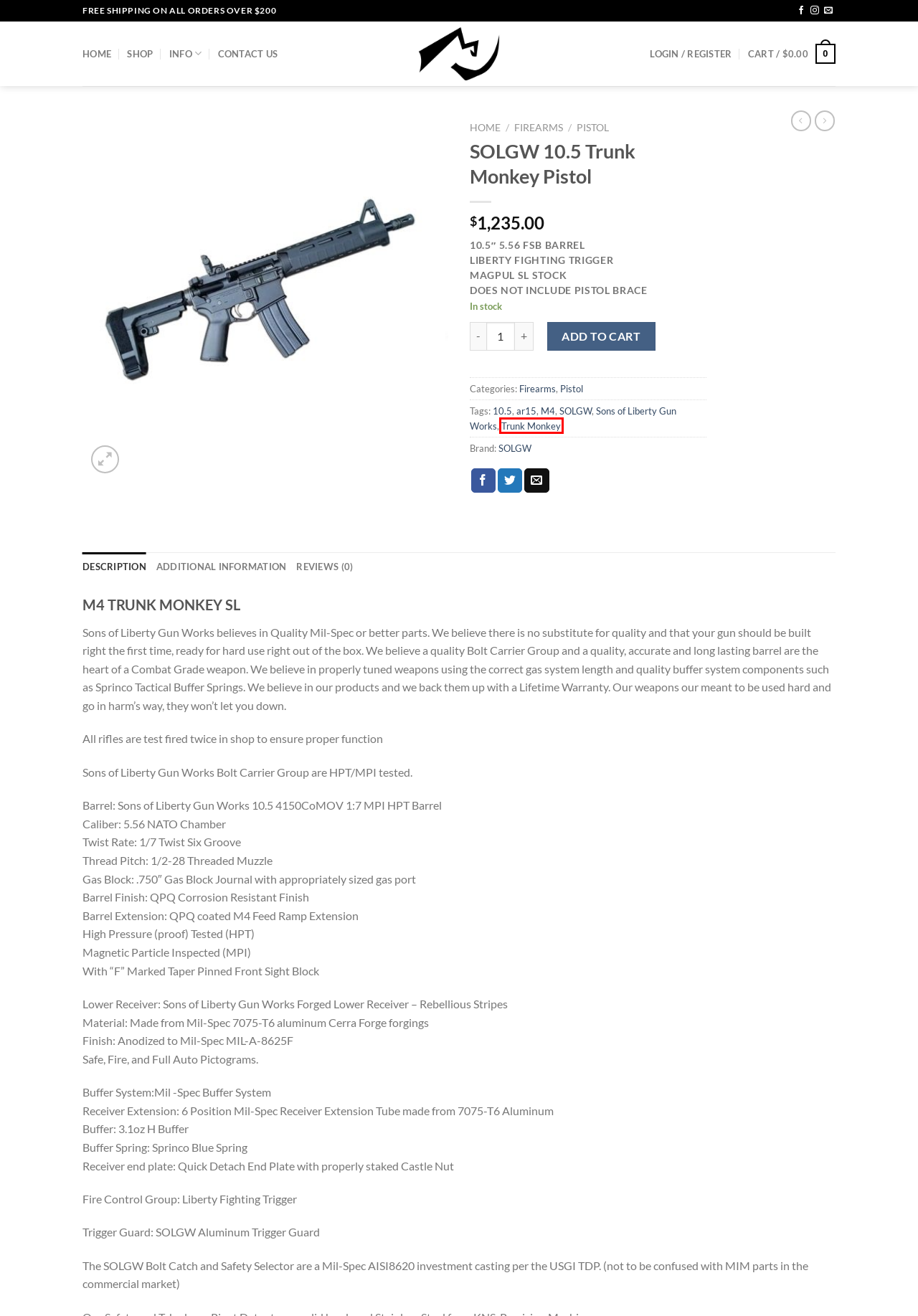Look at the given screenshot of a webpage with a red rectangle bounding box around a UI element. Pick the description that best matches the new webpage after clicking the element highlighted. The descriptions are:
A. Contact Us – JM Precision Arms
B. Sons of Liberty Gun Works – JM Precision Arms
C. Firearms – JM Precision Arms
D. ar15 – JM Precision Arms
E. Trunk Monkey – JM Precision Arms
F. Products – JM Precision Arms
G. Pistol – JM Precision Arms
H. Cart – JM Precision Arms

E